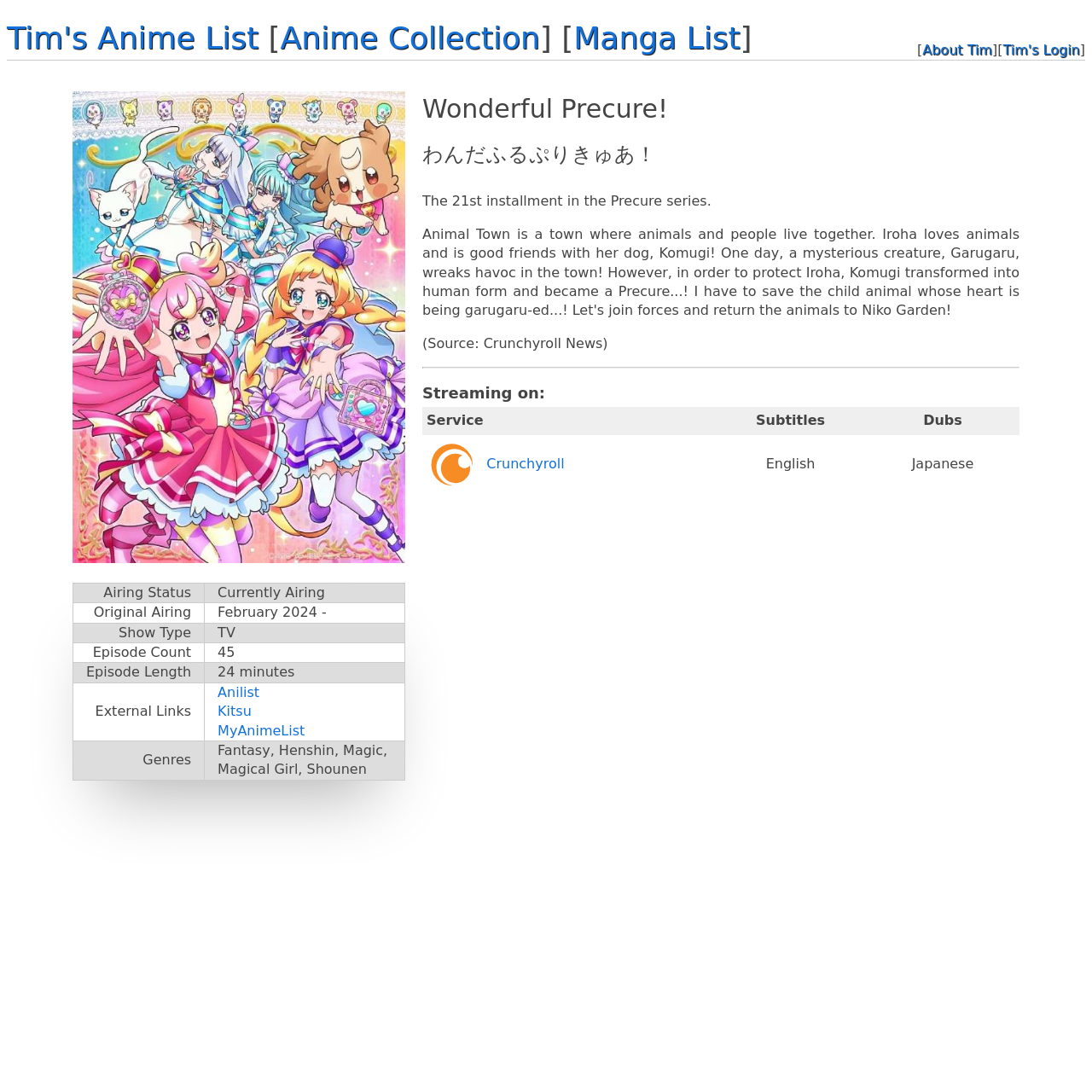Given the element description Anime Collection, identify the bounding box coordinates for the UI element on the webpage screenshot. The format should be (top-left x, top-left y, bottom-right x, bottom-right y), with values between 0 and 1.

[0.257, 0.019, 0.494, 0.051]